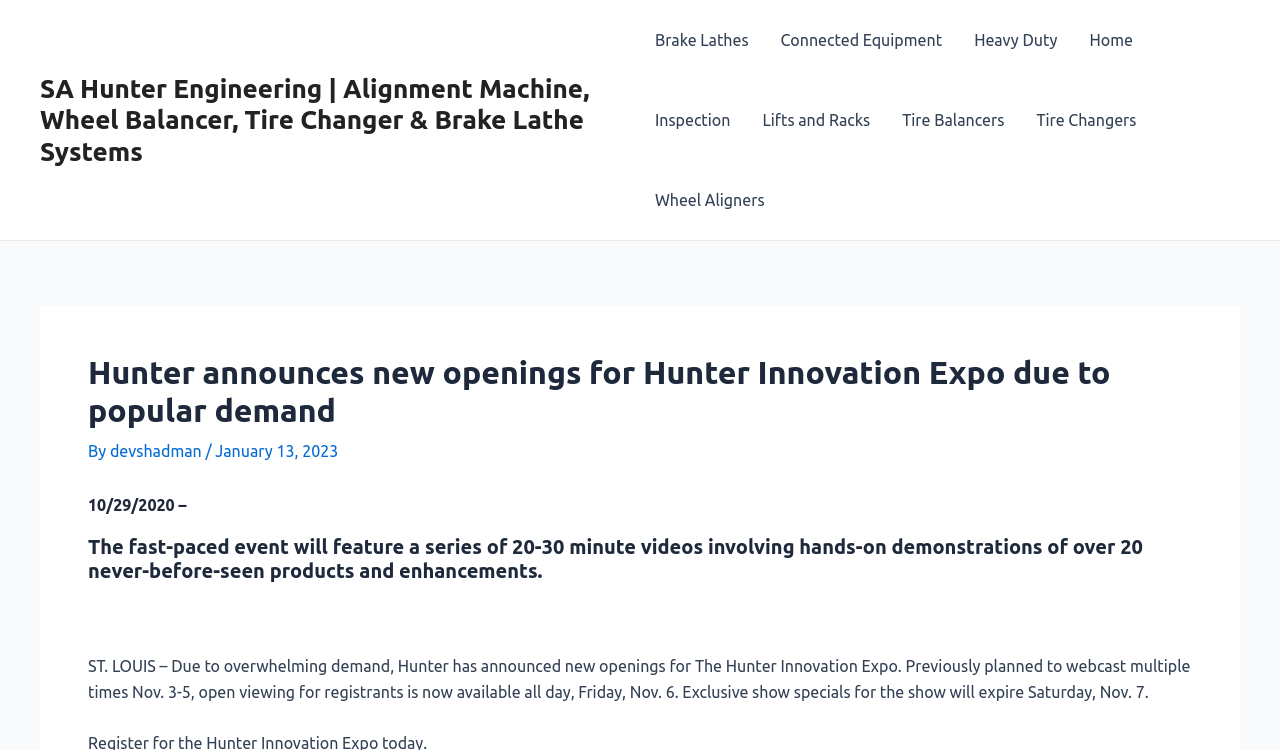What is the primary heading on this webpage?

Hunter announces new openings for Hunter Innovation Expo due to popular demand